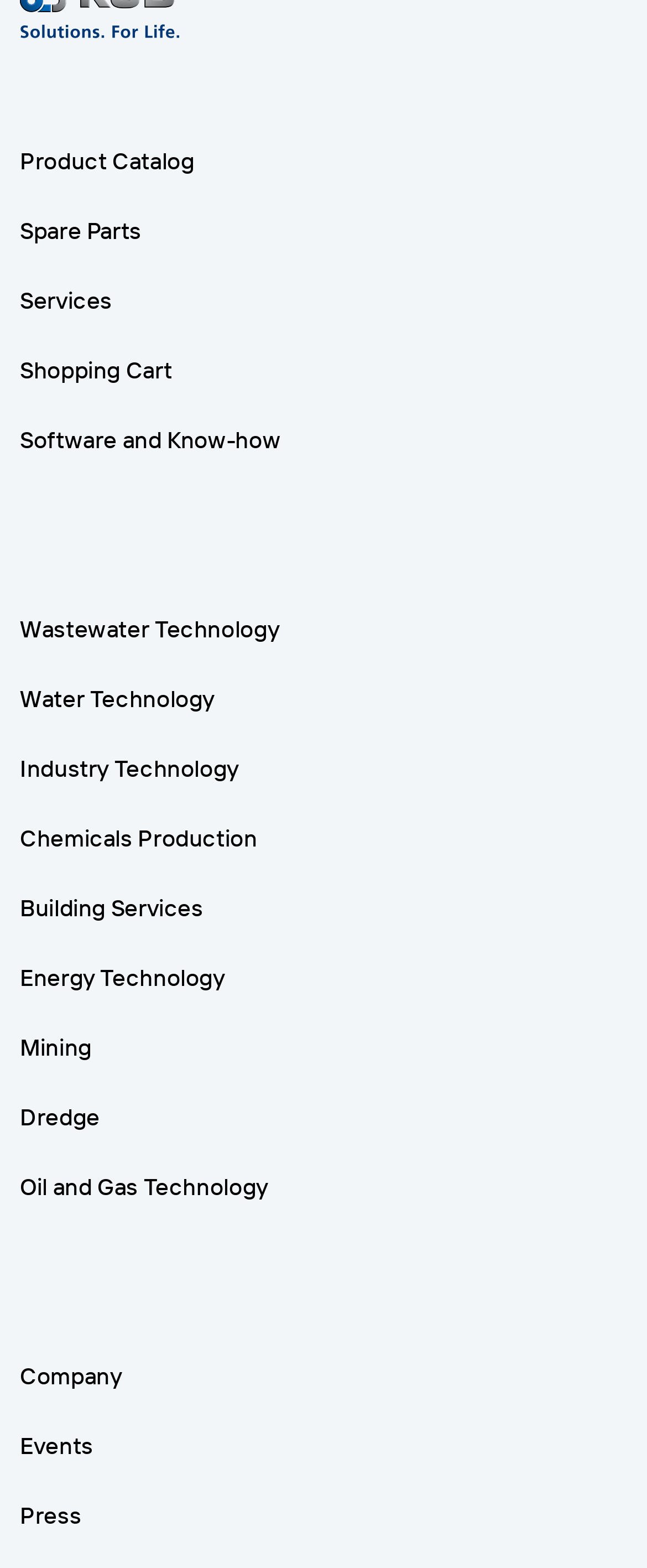Is there a 'Shopping Cart' link?
Based on the visual information, provide a detailed and comprehensive answer.

I scanned the navigation menu and found a link labeled 'Shopping Cart', which suggests that users can access their shopping cart from this link.